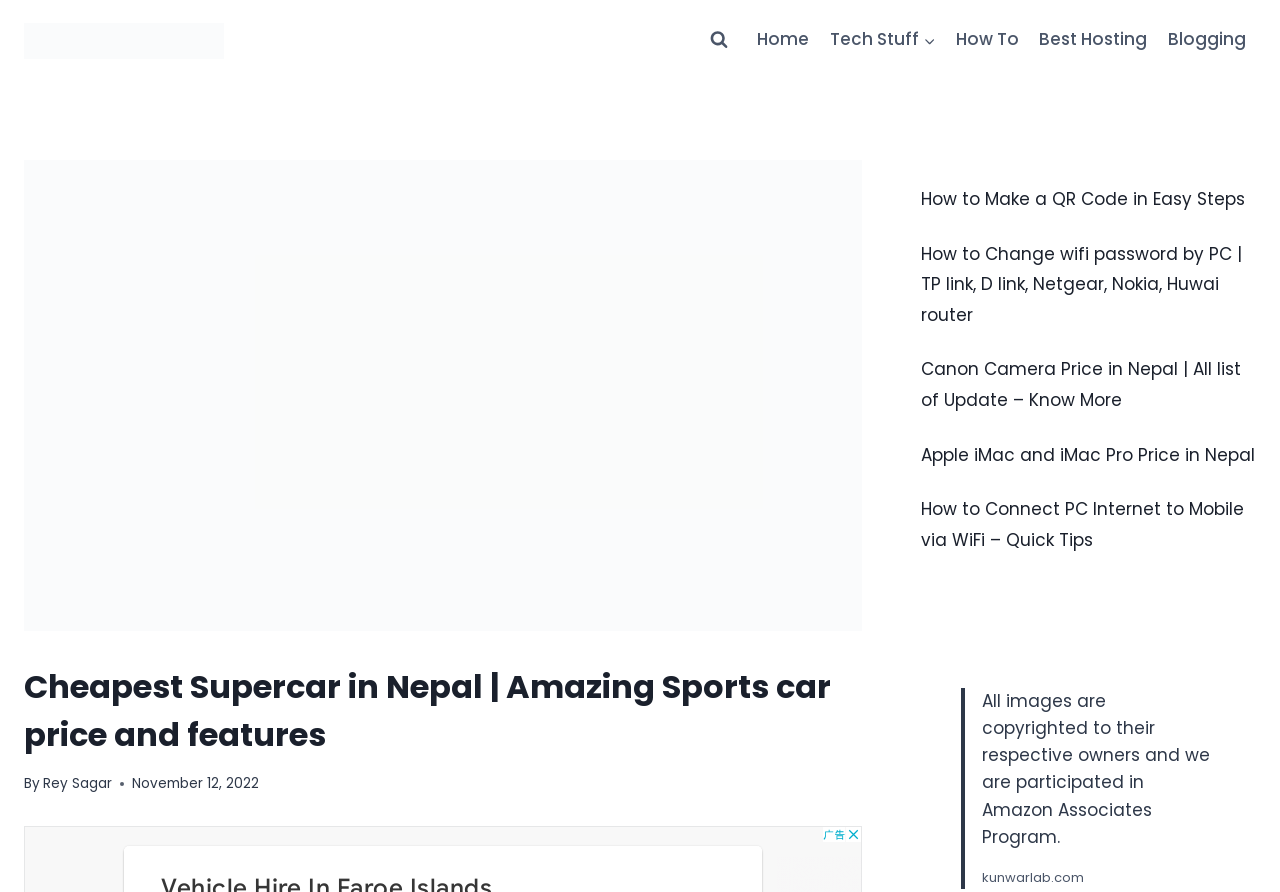Identify and provide the bounding box for the element described by: "Tech StuffExpand".

[0.64, 0.018, 0.739, 0.072]